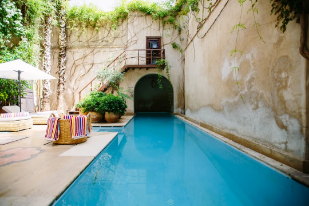Is the atmosphere warm and inviting?
Look at the screenshot and respond with one word or a short phrase.

Yes